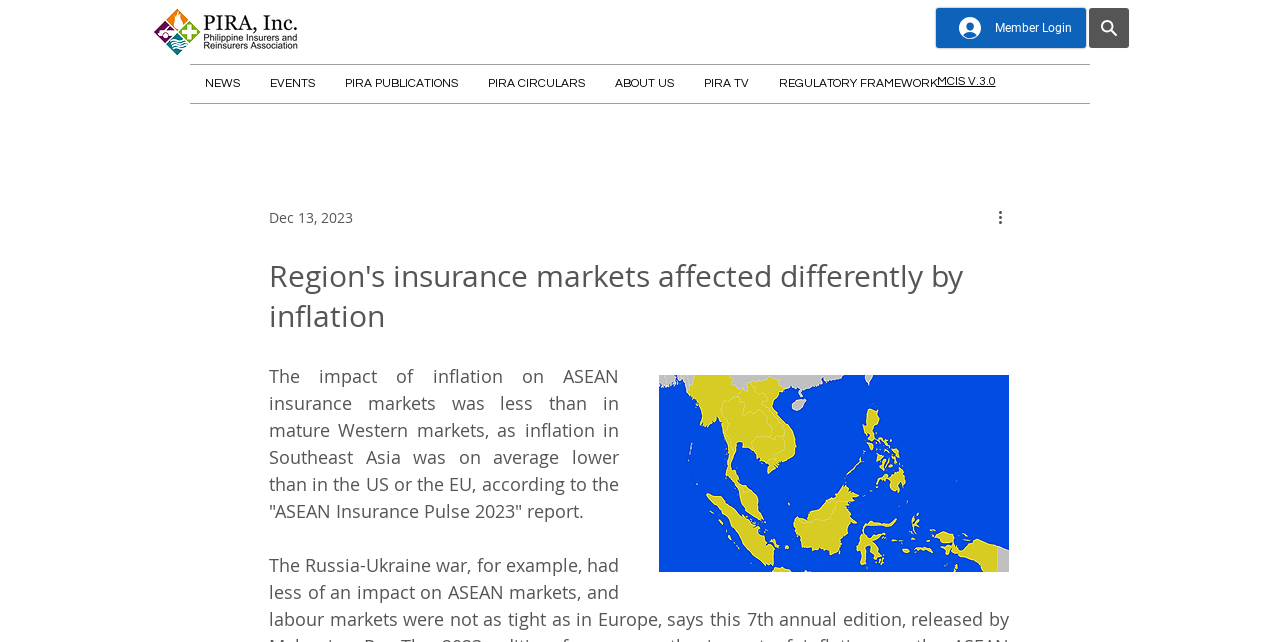What is the organization behind the webpage?
We need a detailed and exhaustive answer to the question. Please elaborate.

I inferred the organization by looking at the logo and the navigation links on the webpage, which suggest that the webpage is related to PIRA.